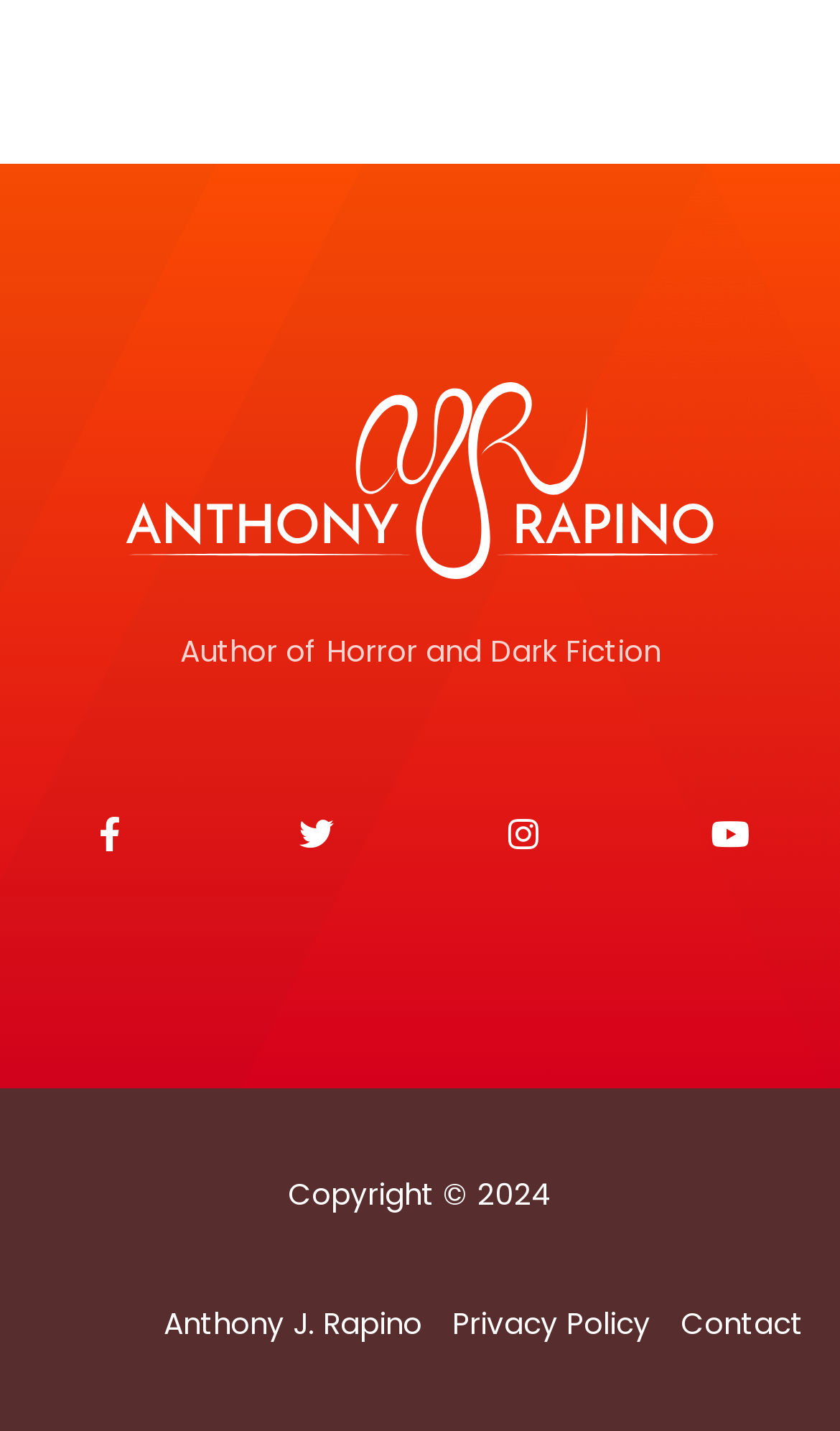Respond with a single word or phrase for the following question: 
What is the year of the copyright?

2024